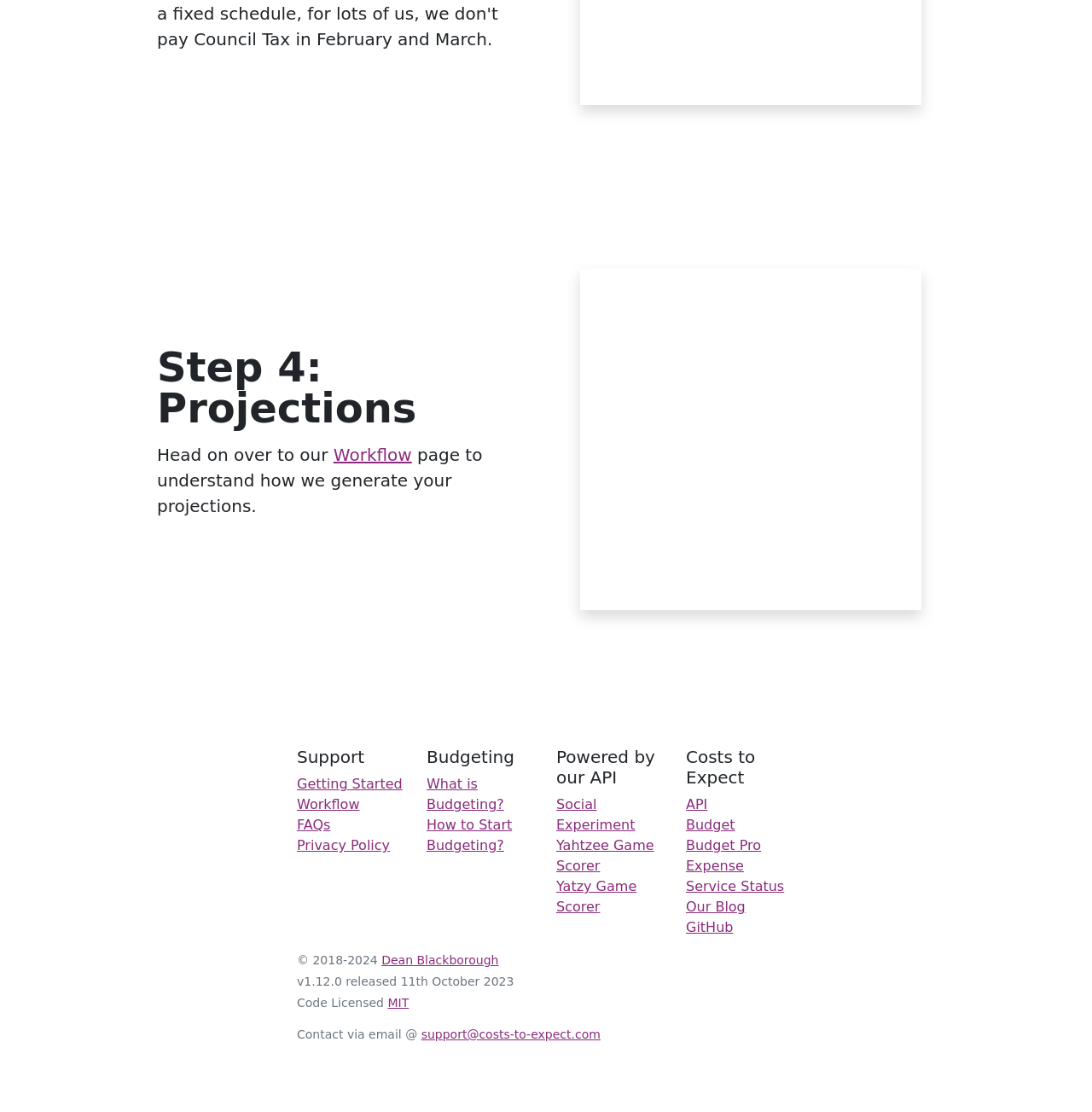Please provide a short answer using a single word or phrase for the question:
What is the version of the current system?

v1.12.0